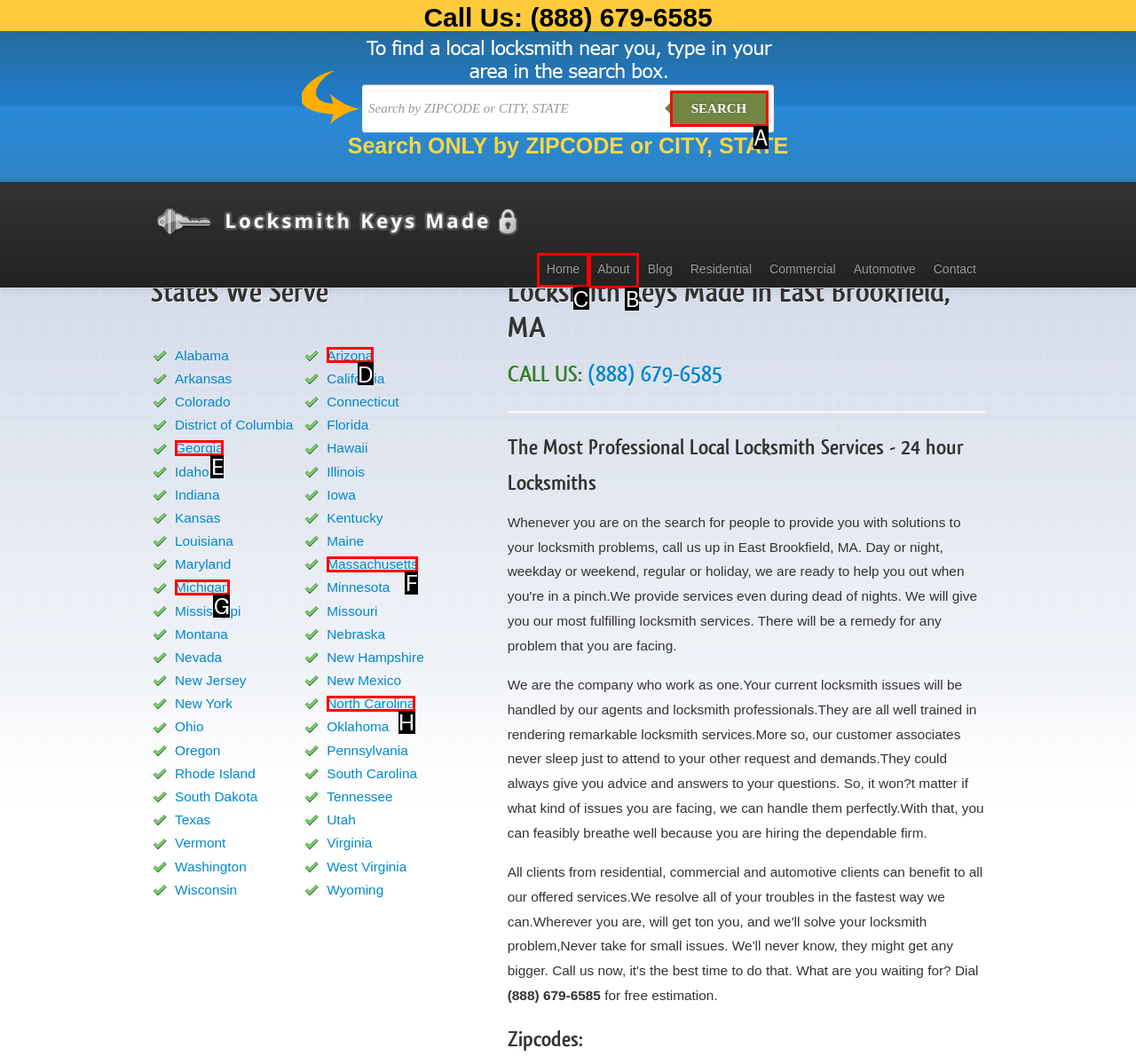Tell me which element should be clicked to achieve the following objective: Click 'Collapse Table of Contents'
Reply with the letter of the correct option from the displayed choices.

None